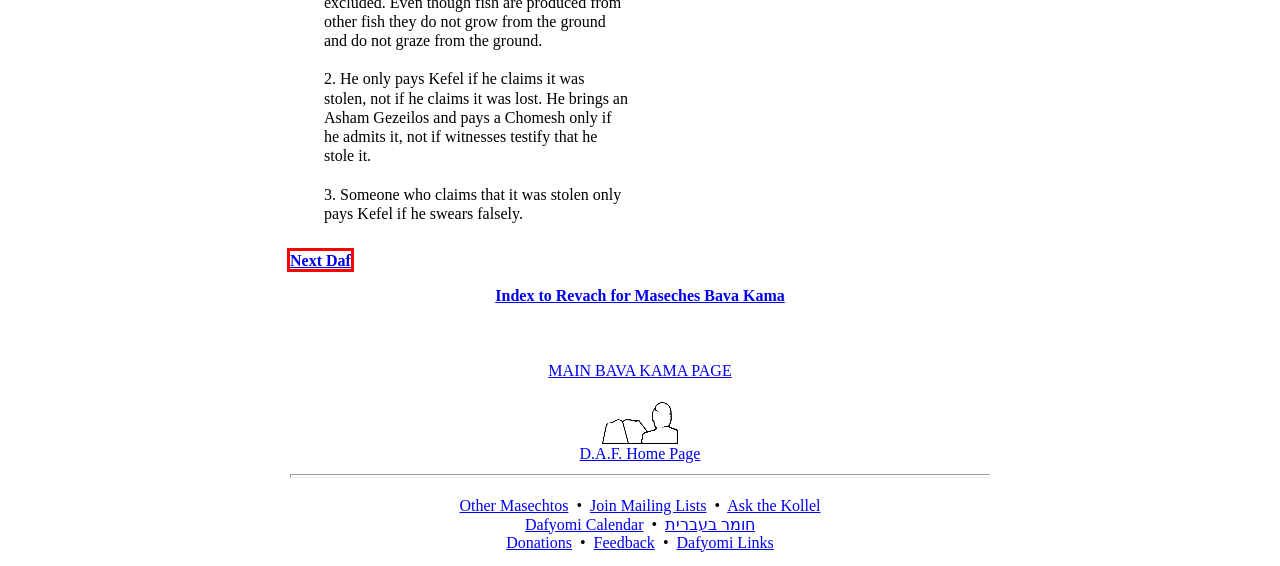Observe the provided screenshot of a webpage that has a red rectangle bounding box. Determine the webpage description that best matches the new webpage after clicking the element inside the red bounding box. Here are the candidates:
A. Dafyomi Calendar
B. Dafyomi Advancement Forum - Study Material
C. subscribe to the Dafyomi Lists
D. Dafyomi Advancement Forum
E. Revach L'Daf - Maseches Bava Kama
F. D.A.F. - Maseches Bava Kama Index Page
G. Submission form for Dafyomi Questions to D.A.F.
H. REVACH L'DAF - BAVA KAMA 64

H